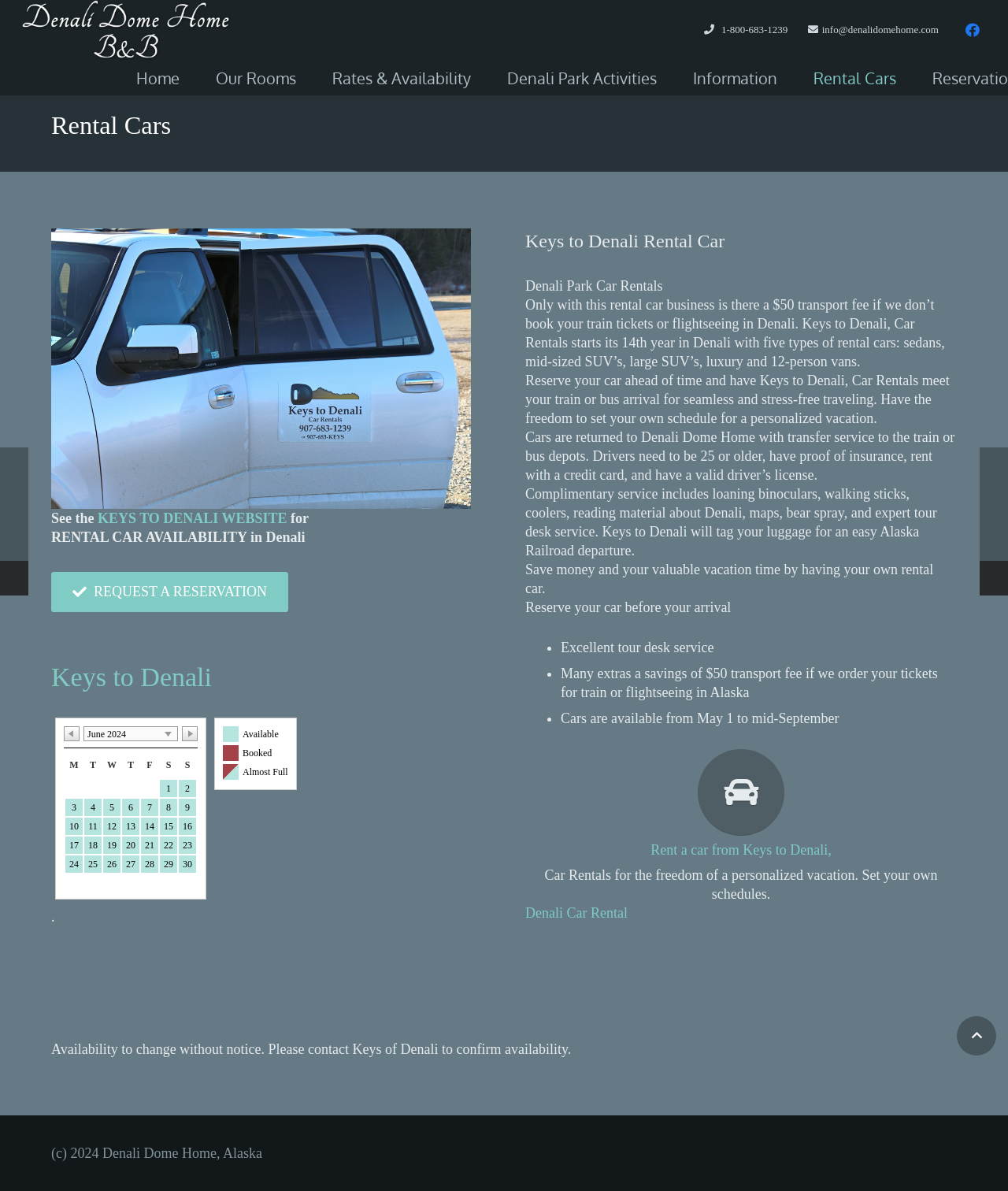Identify the bounding box of the HTML element described as: "Music".

None